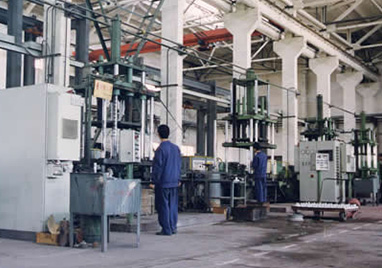Provide a short answer to the following question with just one word or phrase: What is the purpose of the facility?

Metal production